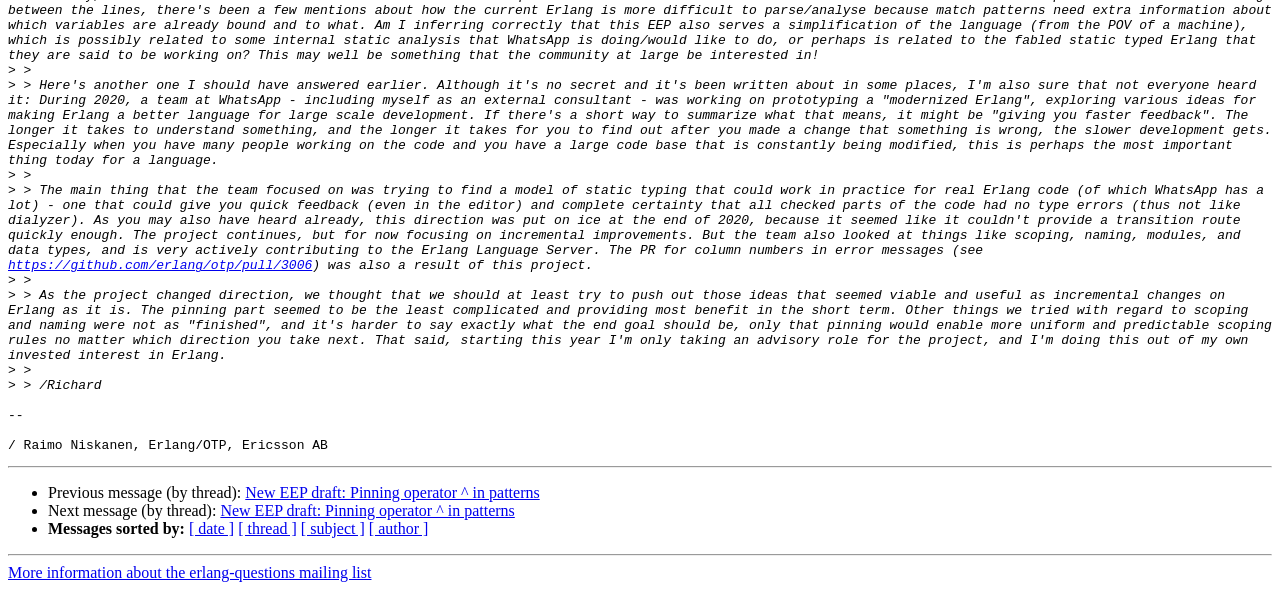Indicate the bounding box coordinates of the element that must be clicked to execute the instruction: "Click the link to GitHub". The coordinates should be given as four float numbers between 0 and 1, i.e., [left, top, right, bottom].

[0.006, 0.438, 0.244, 0.463]